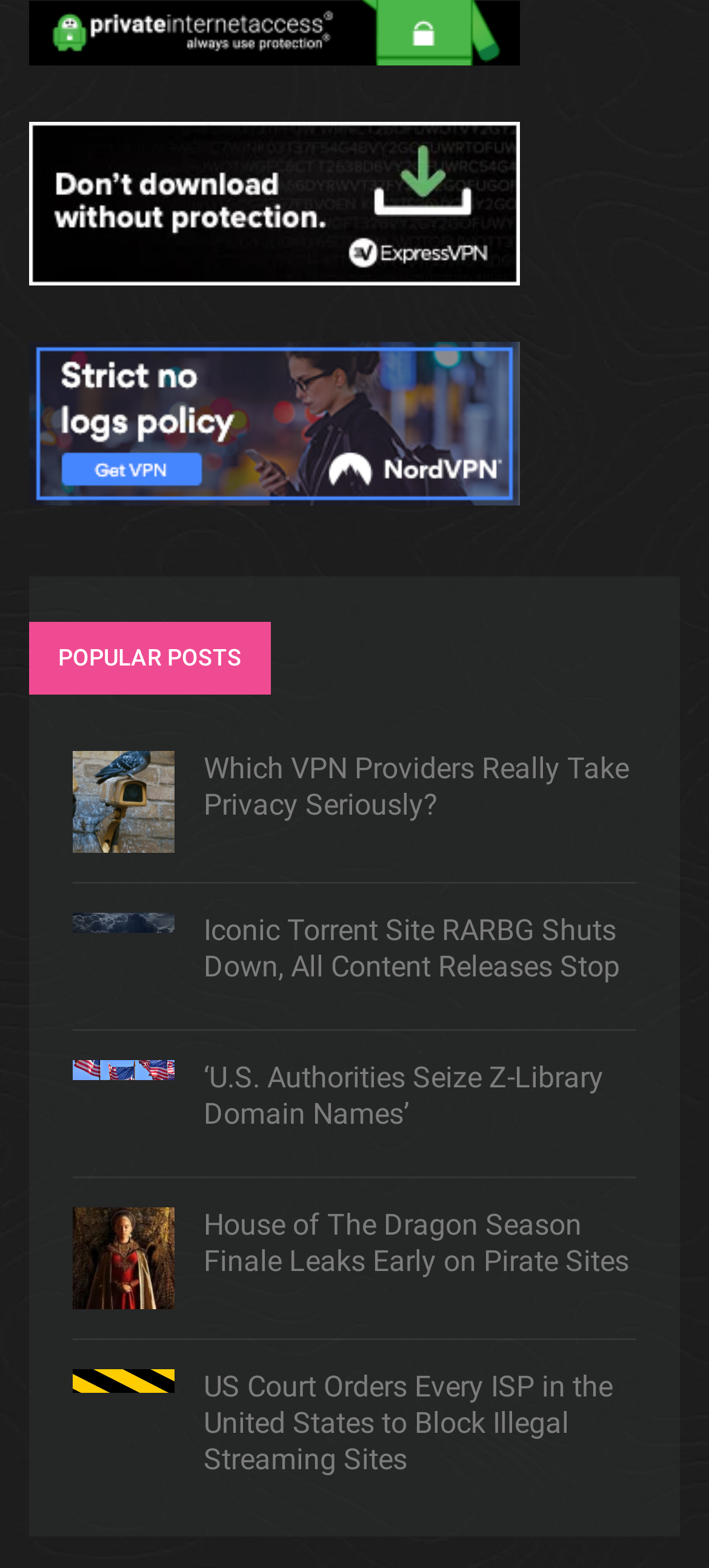How many popular posts are listed?
Please provide a single word or phrase as your answer based on the image.

5